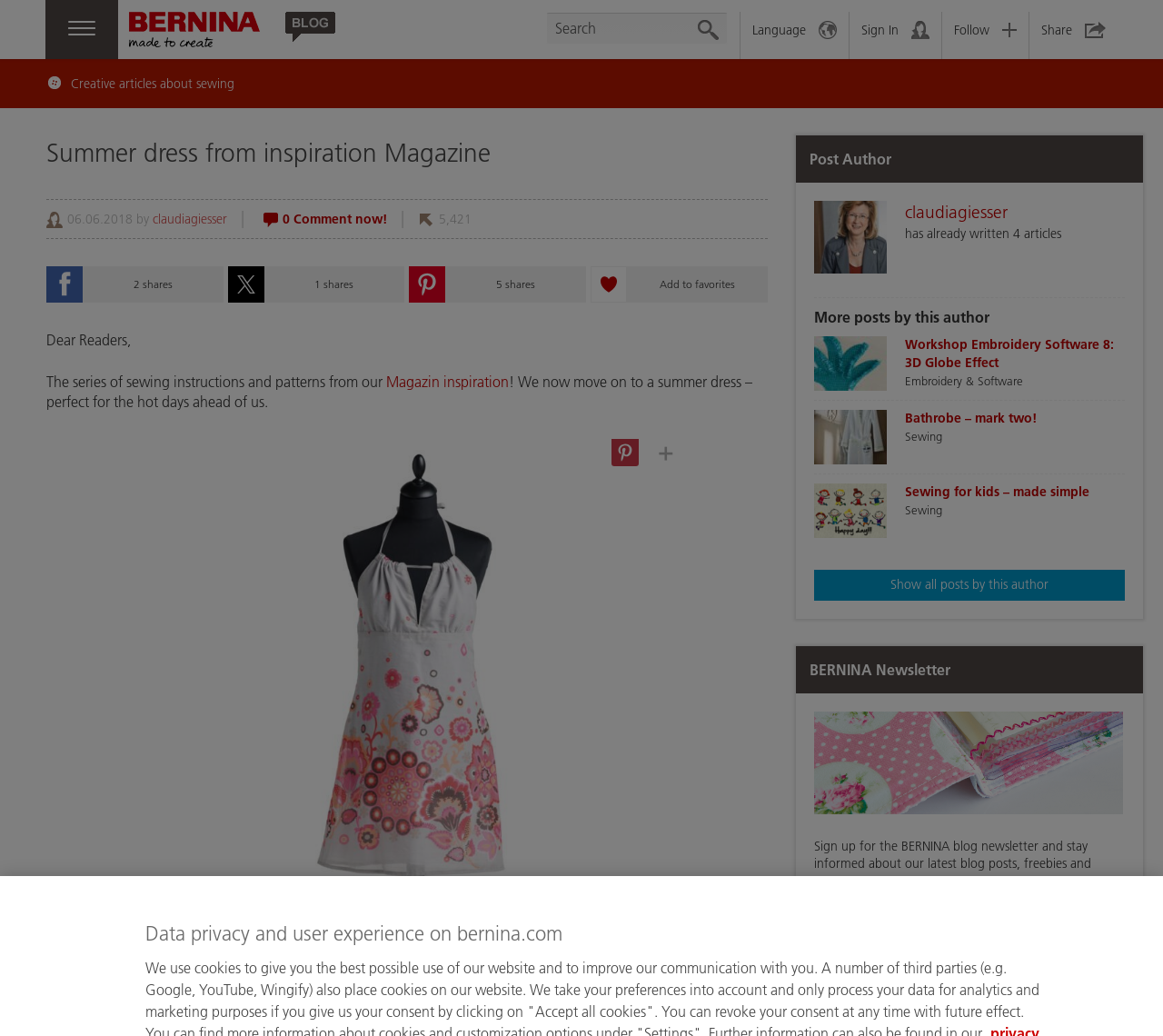Please find the bounding box coordinates of the element's region to be clicked to carry out this instruction: "Comment on the post".

[0.252, 0.204, 0.333, 0.22]